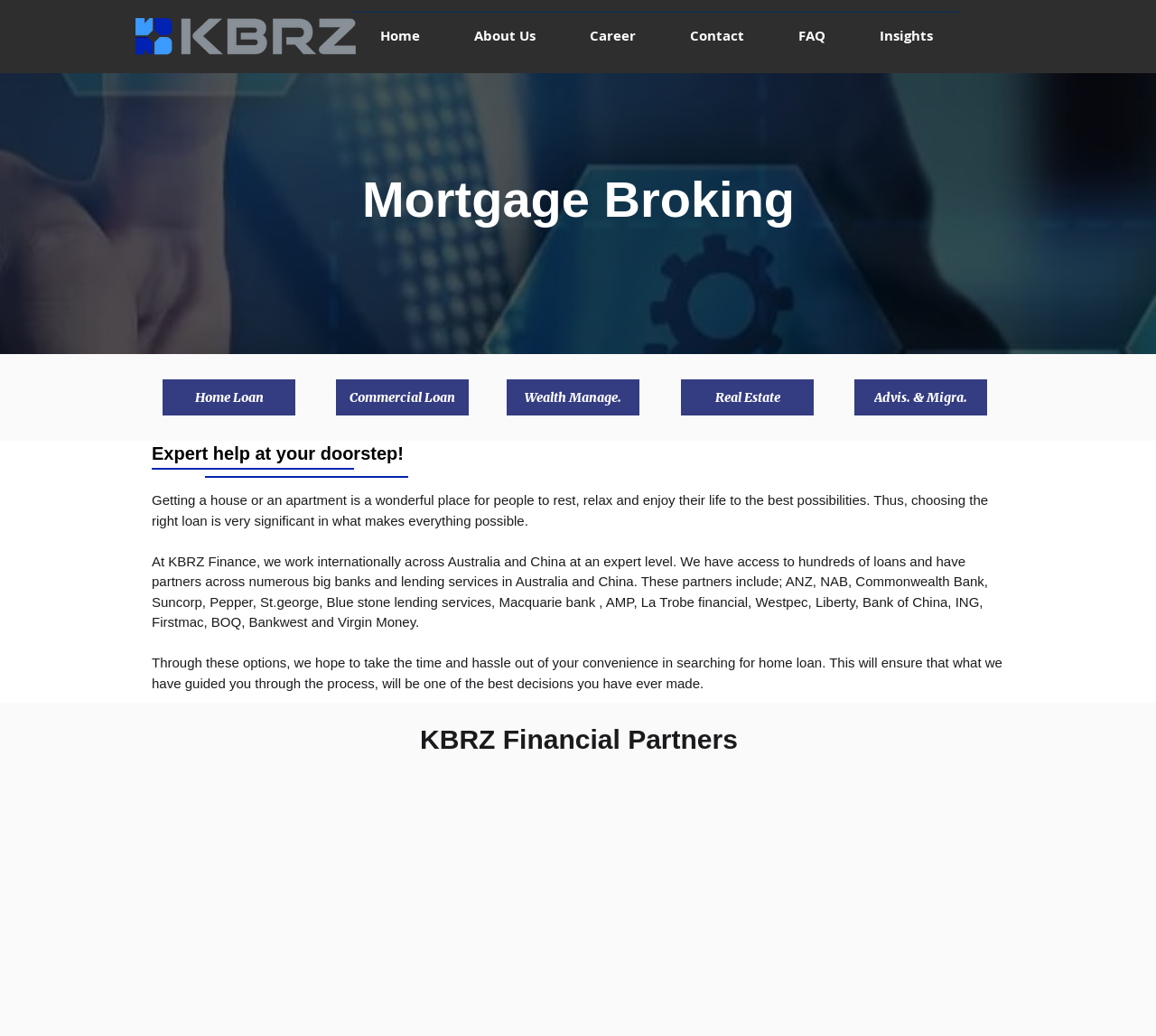Please identify the bounding box coordinates of the region to click in order to complete the given instruction: "Explore Residential Loan". The coordinates should be four float numbers between 0 and 1, i.e., [left, top, right, bottom].

[0.141, 0.366, 0.255, 0.401]